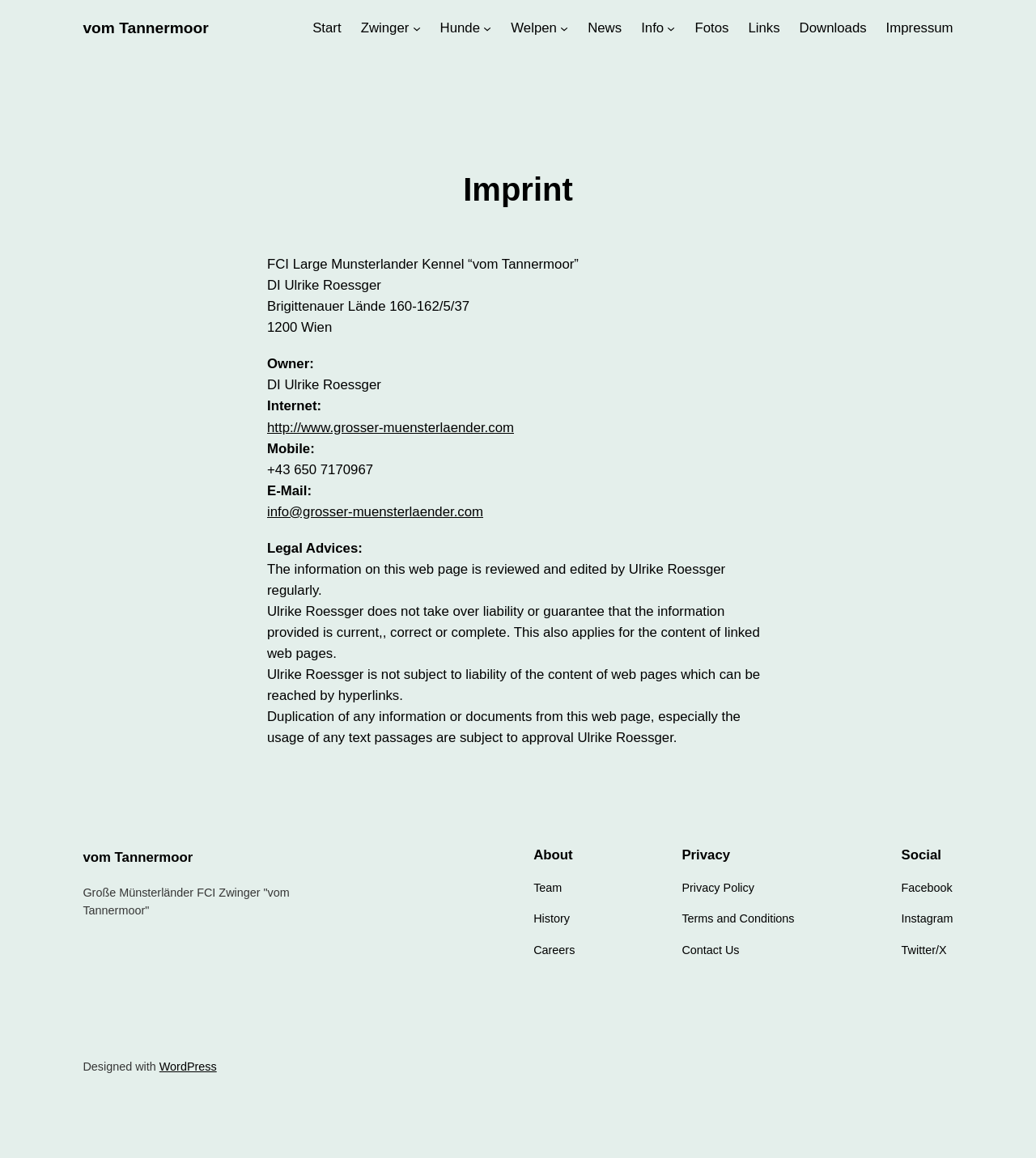Using the details from the image, please elaborate on the following question: What is the website built with?

The website is built with WordPress, which can be found in the link 'WordPress' at the bottom of the page, next to the StaticText 'Designed with'.